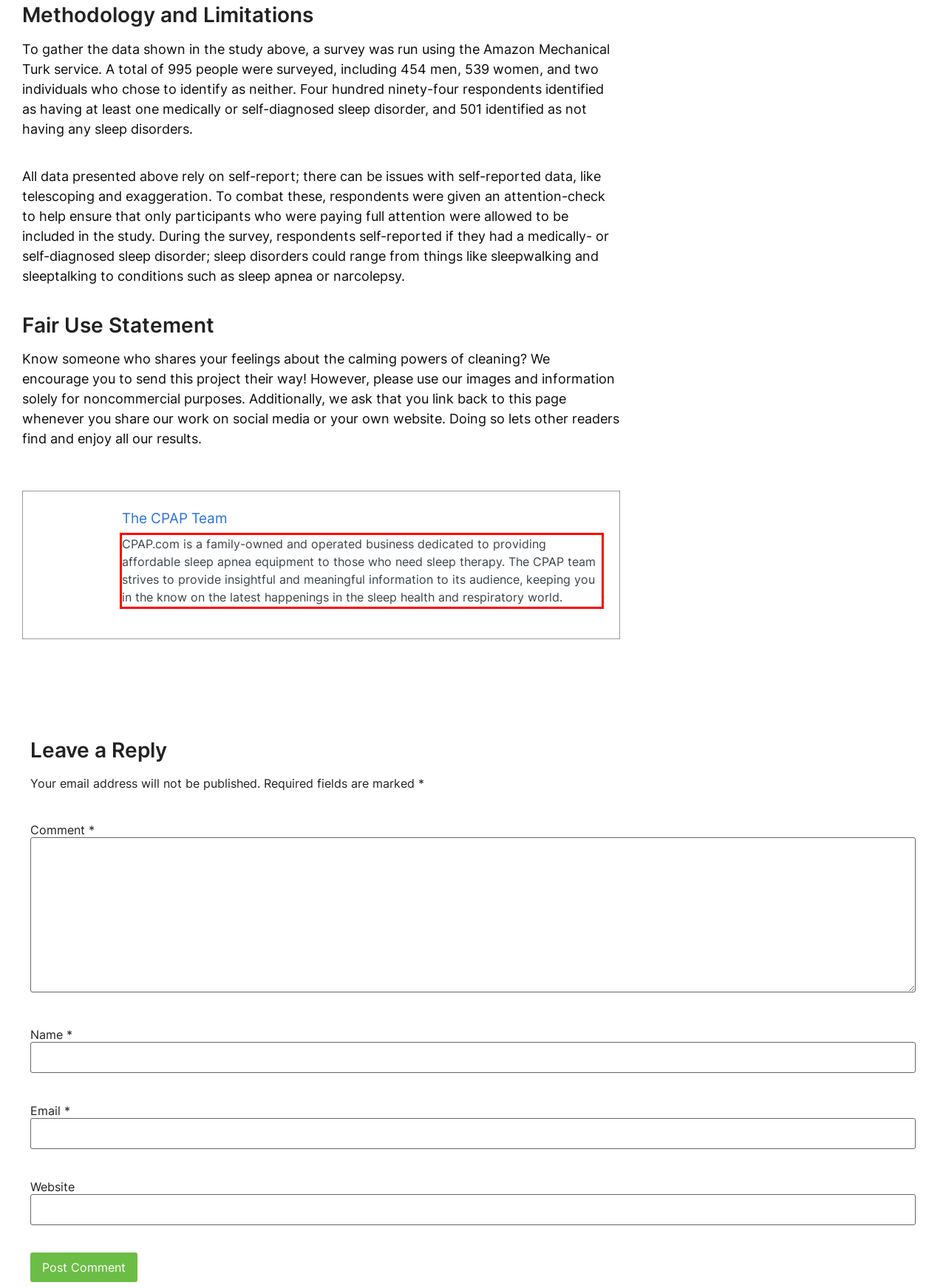Analyze the webpage screenshot and use OCR to recognize the text content in the red bounding box.

CPAP.com is a family-owned and operated business dedicated to providing affordable sleep apnea equipment to those who need sleep therapy. The CPAP team strives to provide insightful and meaningful information to its audience, keeping you in the know on the latest happenings in the sleep health and respiratory world.